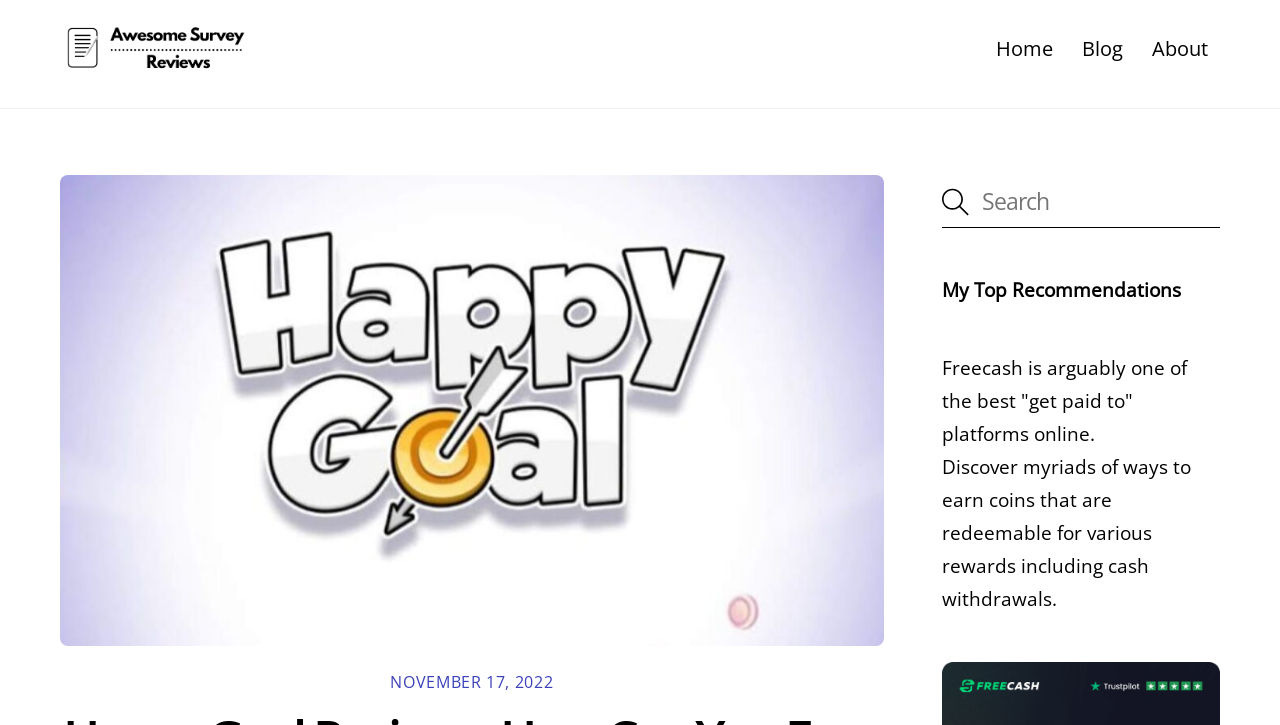Using the webpage screenshot, find the UI element described by title="Awesome Survey Reviews". Provide the bounding box coordinates in the format (top-left x, top-left y, bottom-right x, bottom-right y), ensuring all values are floating point numbers between 0 and 1.

[0.047, 0.054, 0.203, 0.117]